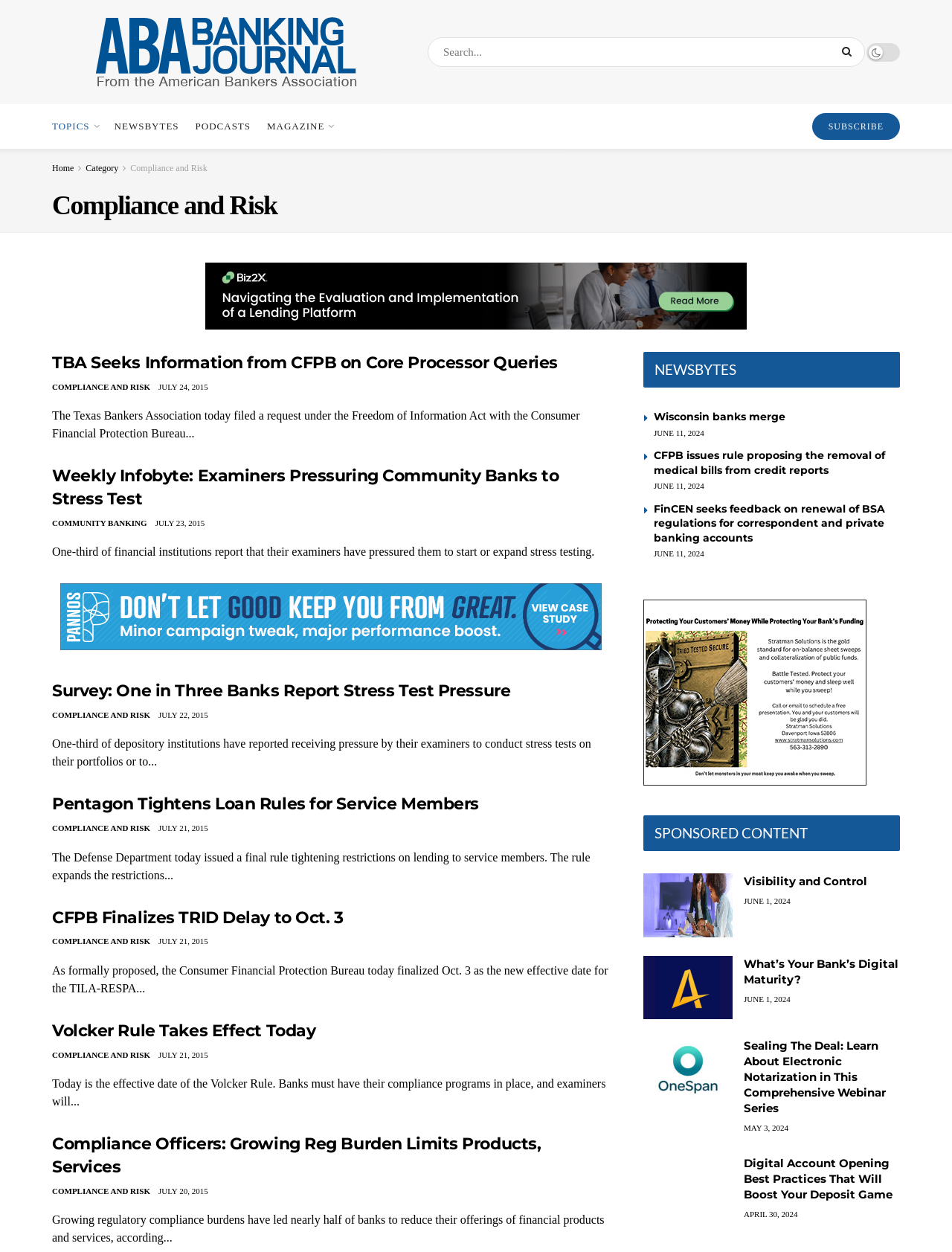Pinpoint the bounding box coordinates of the clickable element needed to complete the instruction: "Go to ABA Banking Journal homepage". The coordinates should be provided as four float numbers between 0 and 1: [left, top, right, bottom].

[0.055, 0.012, 0.422, 0.071]